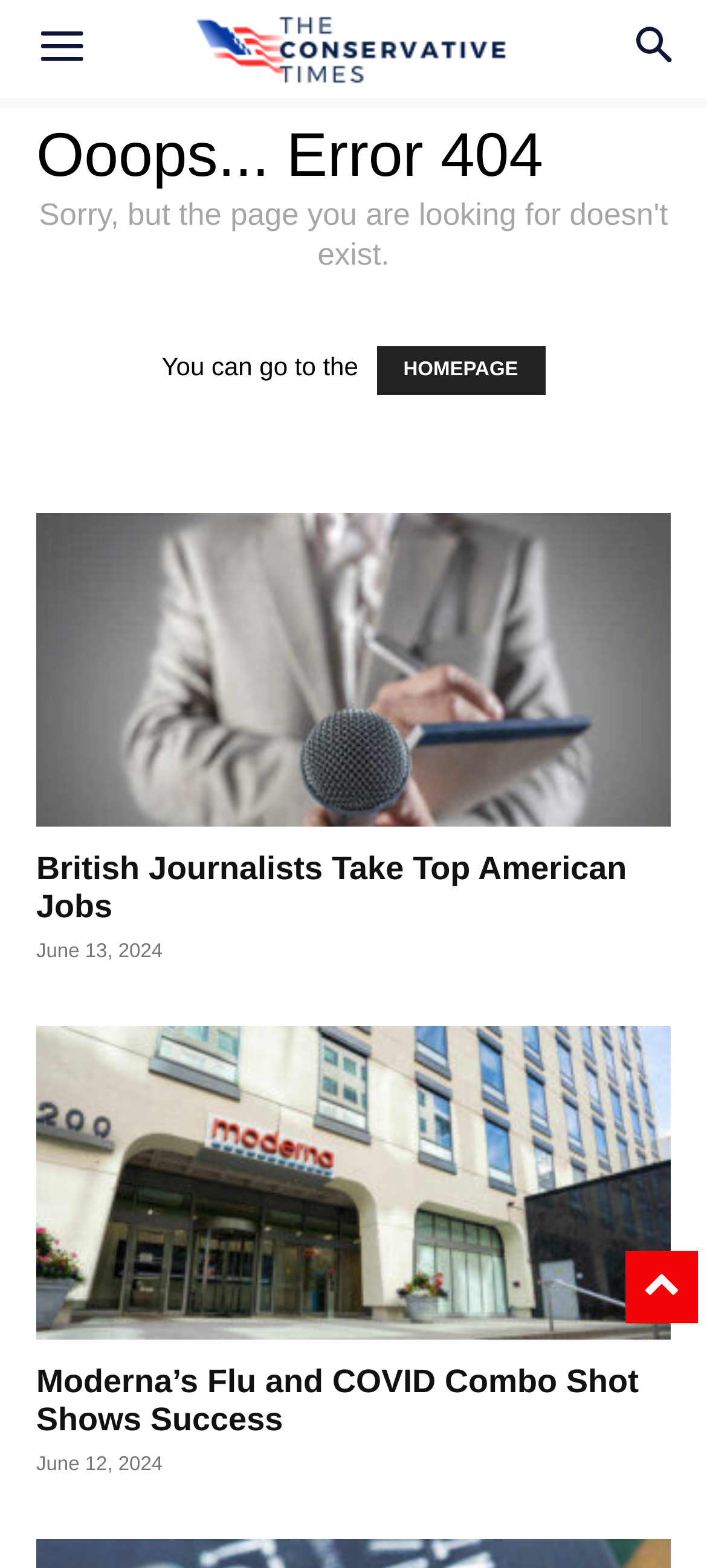Refer to the image and offer a detailed explanation in response to the question: How many articles are displayed on this webpage?

The webpage displays two articles, each with a heading, link, and date, indicating that there are two articles on this webpage.